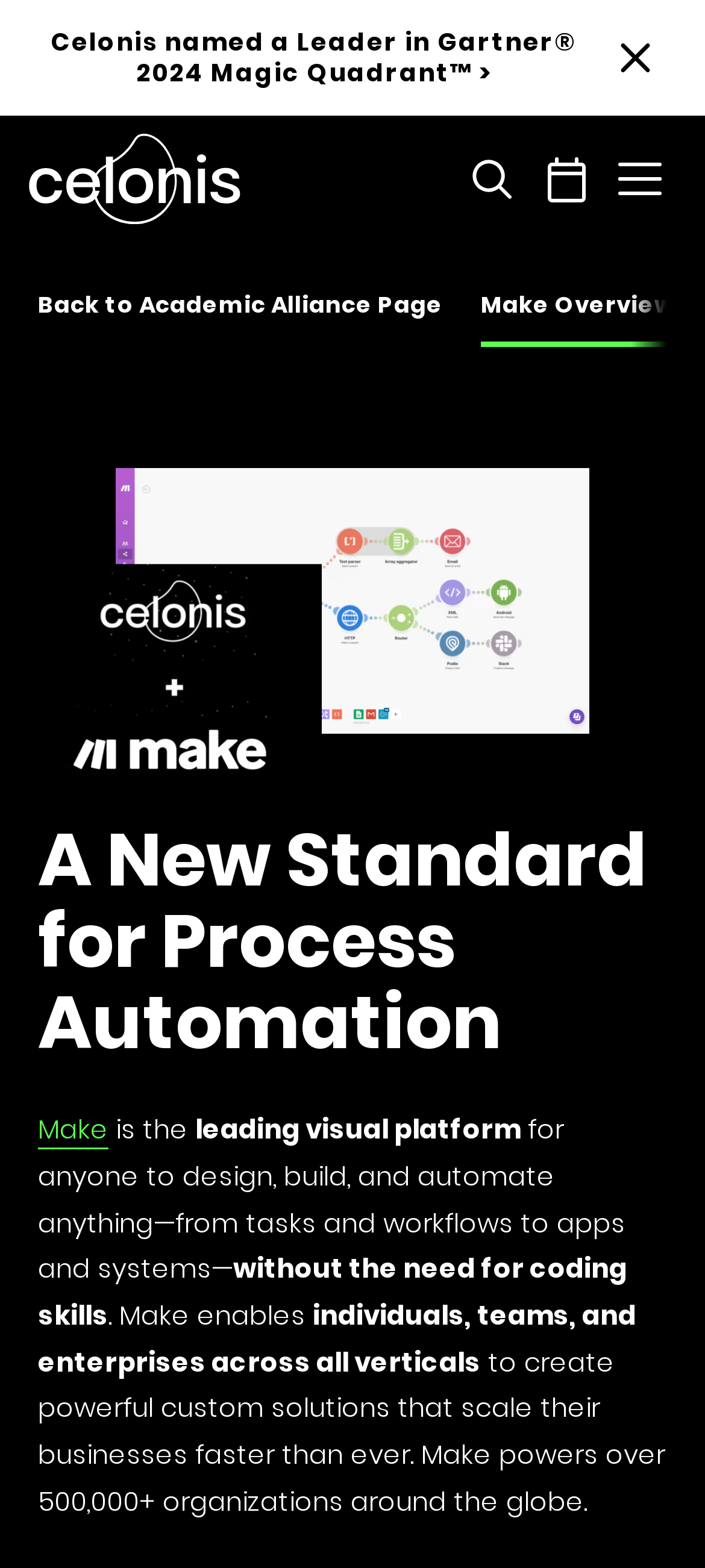Determine and generate the text content of the webpage's headline.

A New Standard for Process Automation